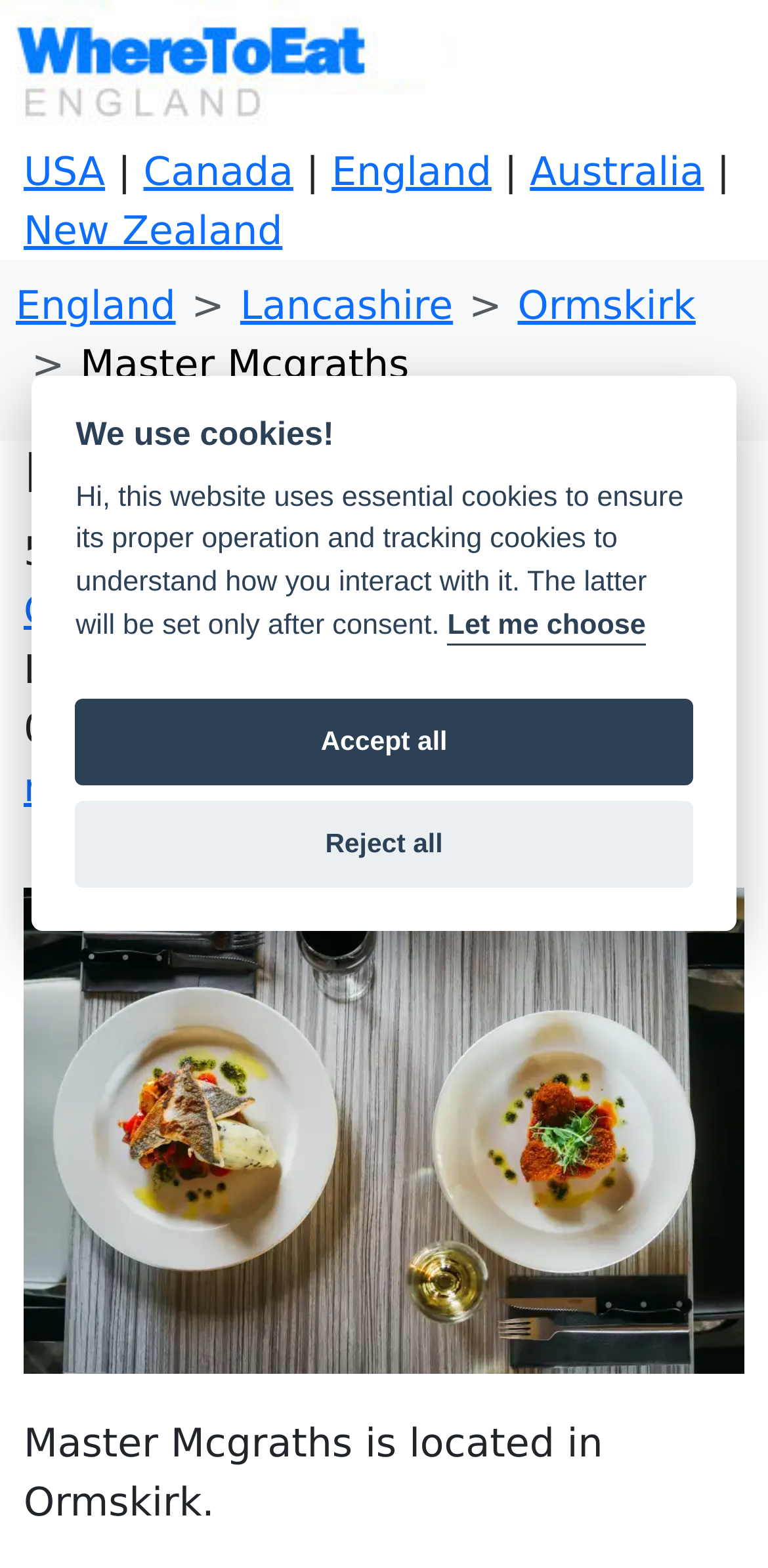Please locate the bounding box coordinates of the region I need to click to follow this instruction: "Visit the website".

[0.031, 0.488, 0.607, 0.518]